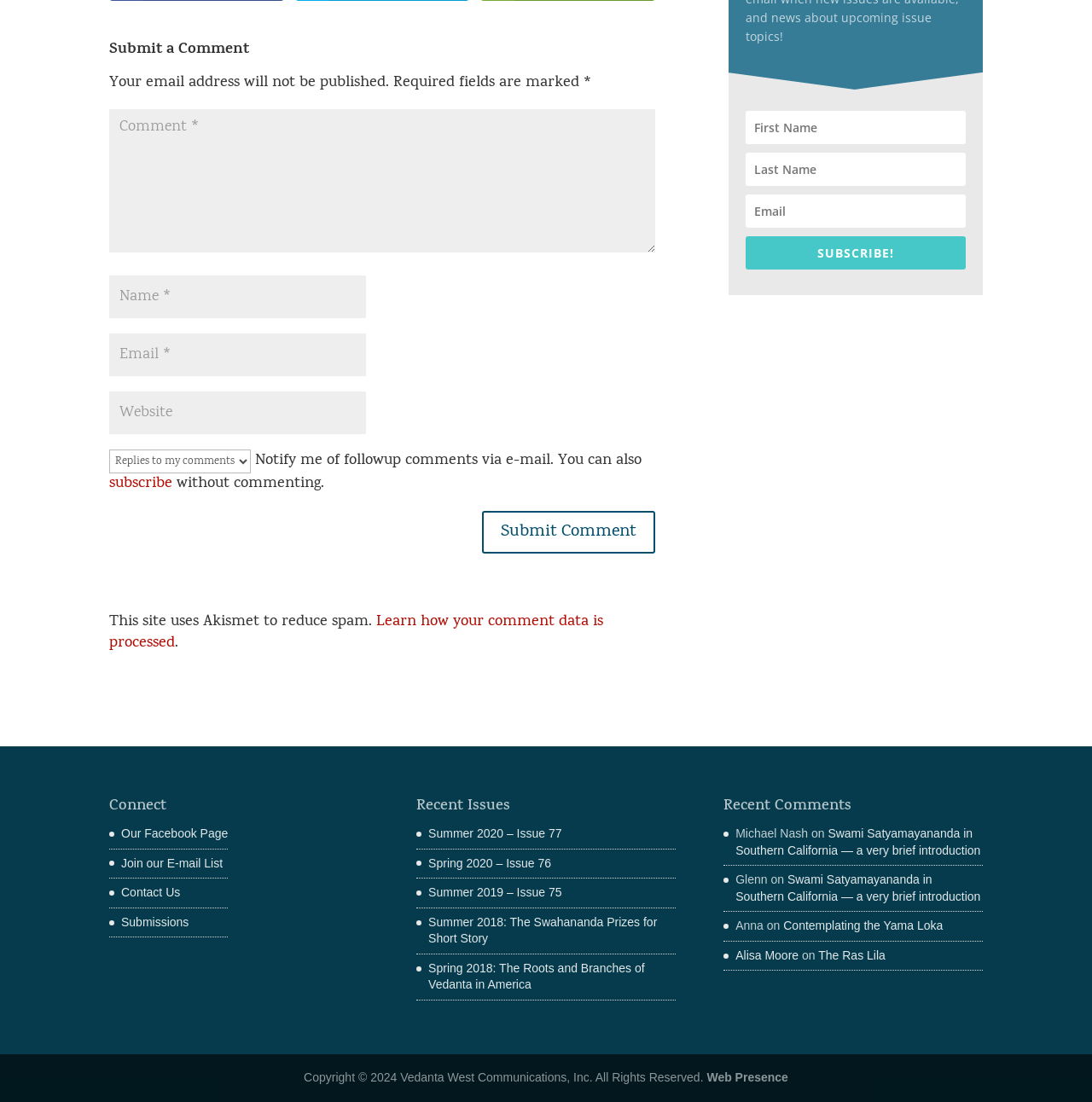Identify the bounding box coordinates of the element to click to follow this instruction: 'Enter a comment'. Ensure the coordinates are four float values between 0 and 1, provided as [left, top, right, bottom].

[0.1, 0.099, 0.6, 0.229]